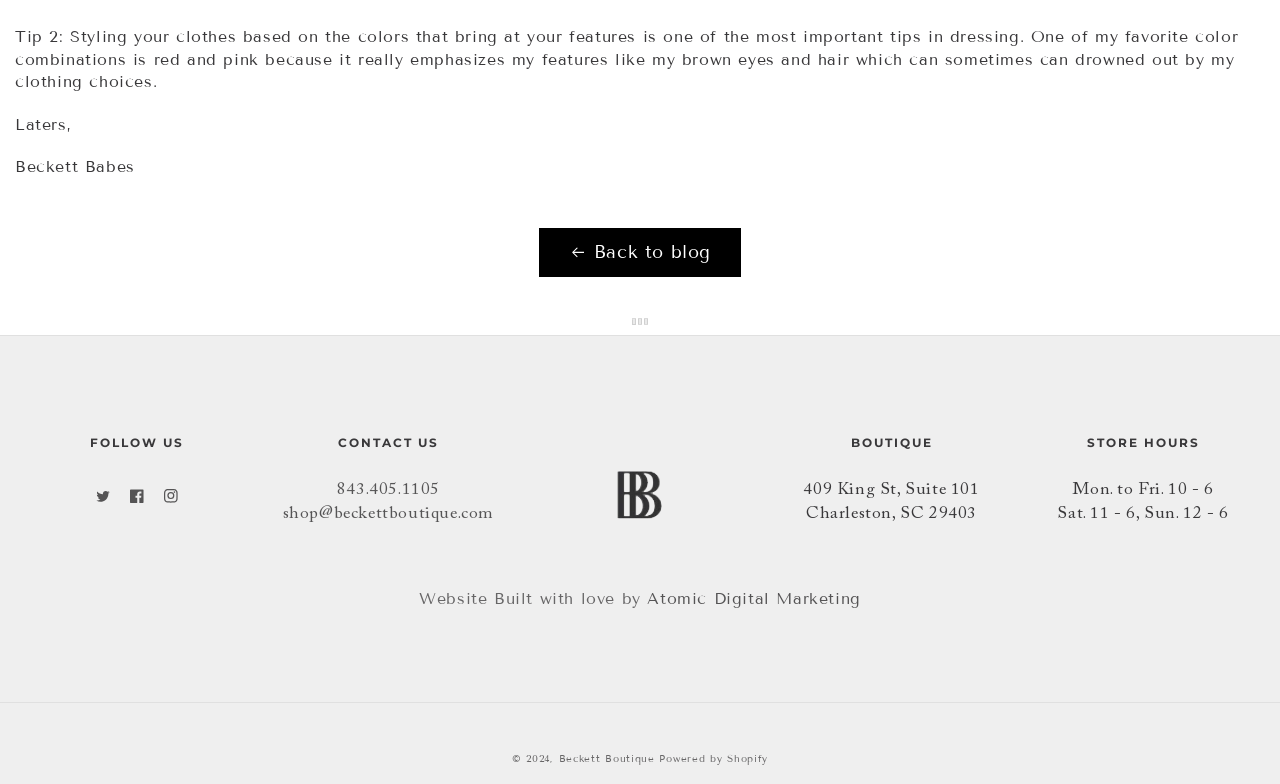Provide a one-word or one-phrase answer to the question:
What are the store hours on Saturday?

11 - 6